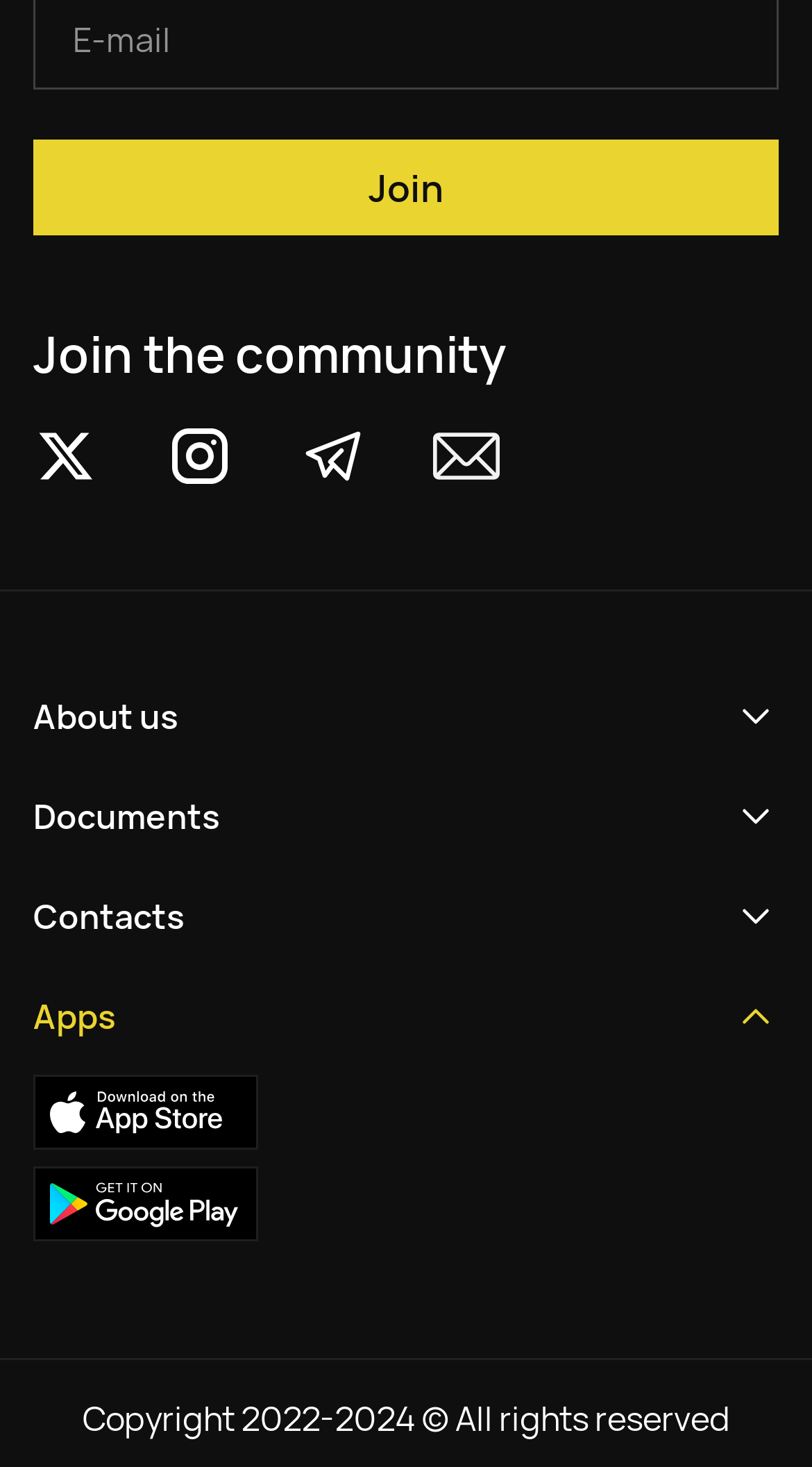Given the element description Terms of use, predict the bounding box coordinates for the UI element in the webpage screenshot. The format should be (top-left x, top-left y, bottom-right x, bottom-right y), and the values should be between 0 and 1.

[0.041, 0.642, 0.279, 0.676]